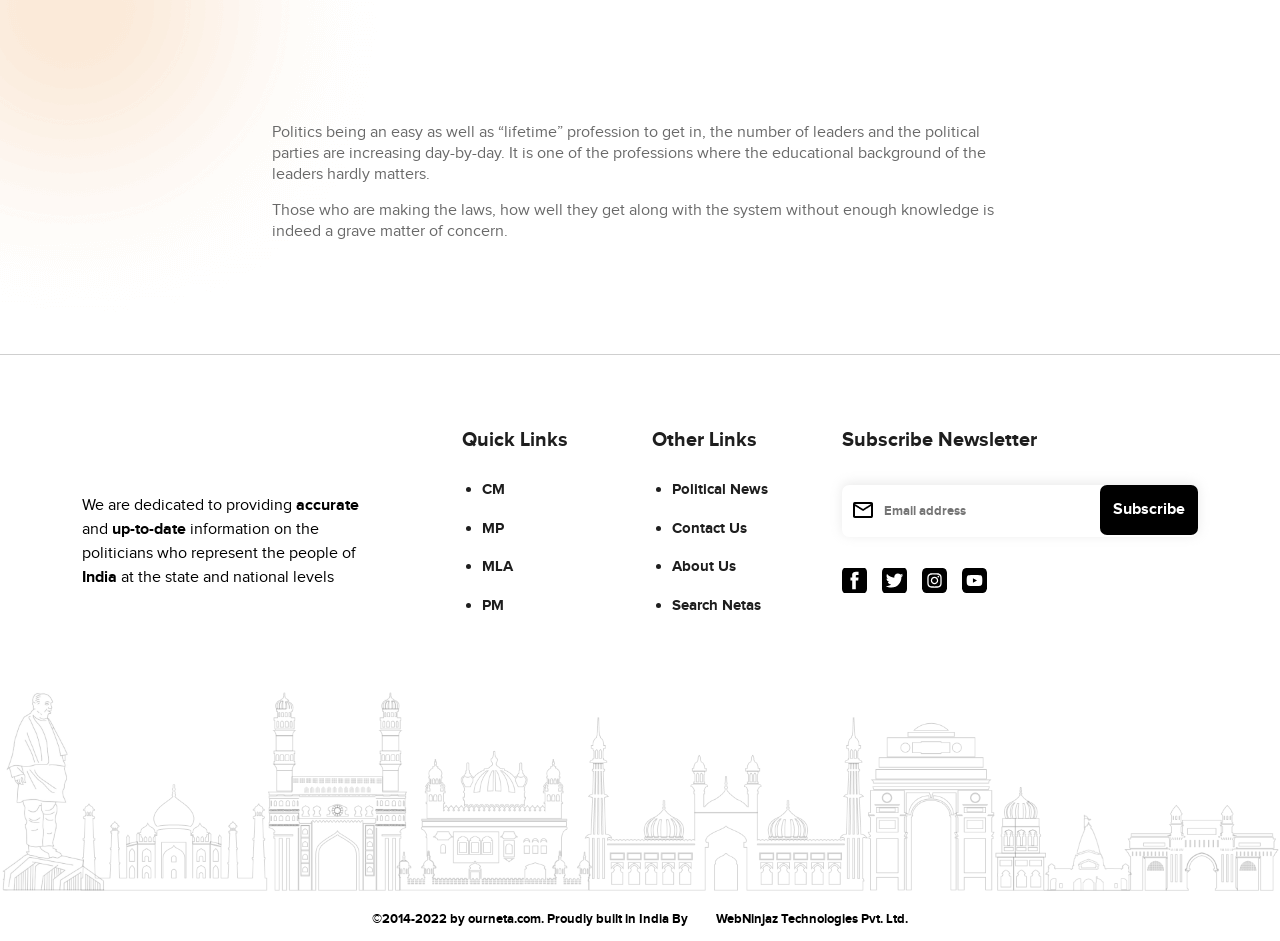Please identify the bounding box coordinates of the element's region that should be clicked to execute the following instruction: "Subscribe to the newsletter". The bounding box coordinates must be four float numbers between 0 and 1, i.e., [left, top, right, bottom].

[0.689, 0.529, 0.92, 0.557]